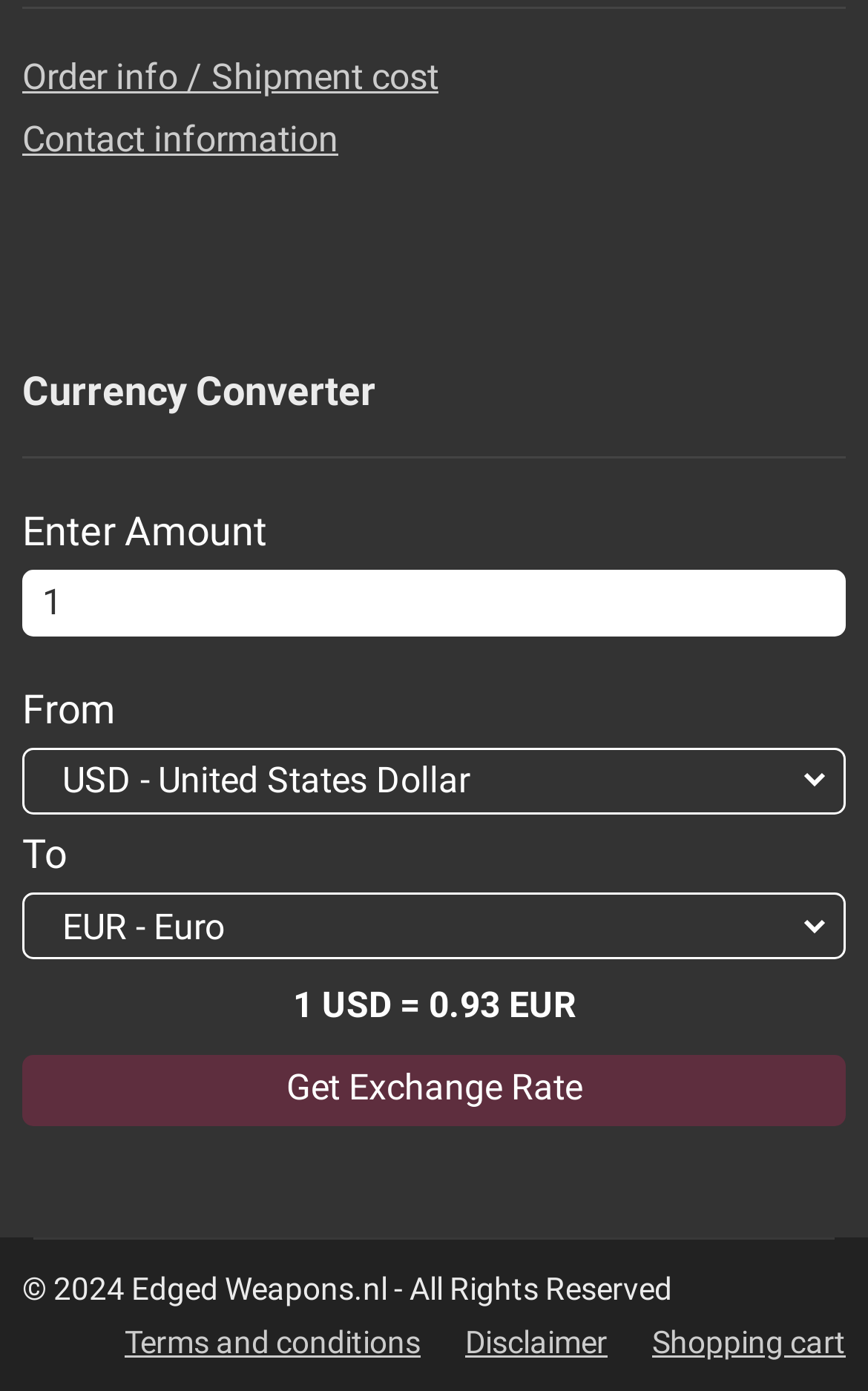Answer this question using a single word or a brief phrase:
How many comboboxes are there for currency selection?

2